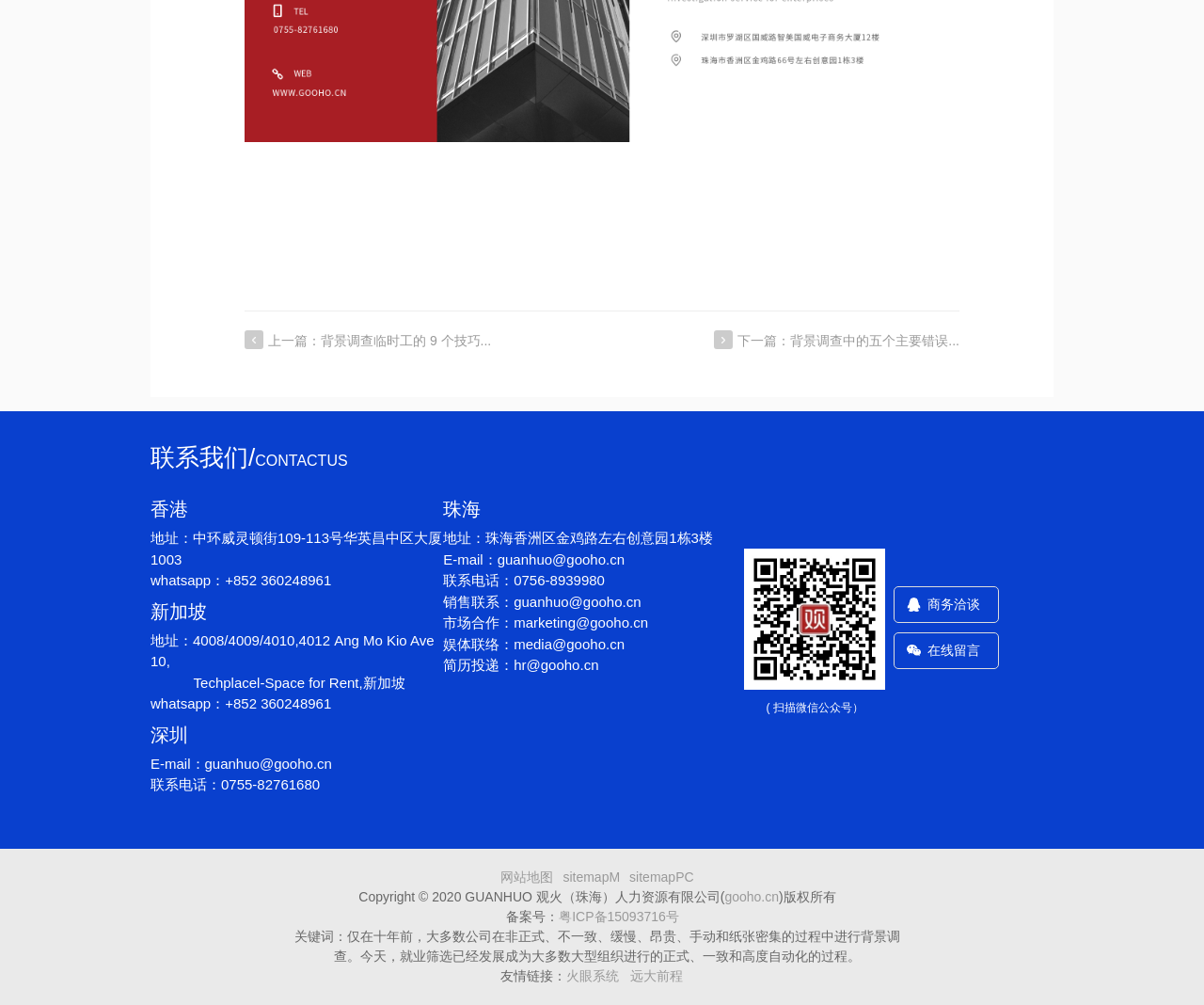Observe the image and answer the following question in detail: How can users contact the company for sales?

Users can contact the company for sales by sending an email to guanhuo@gooho.cn, which is provided as a contact method for sales inquiries.